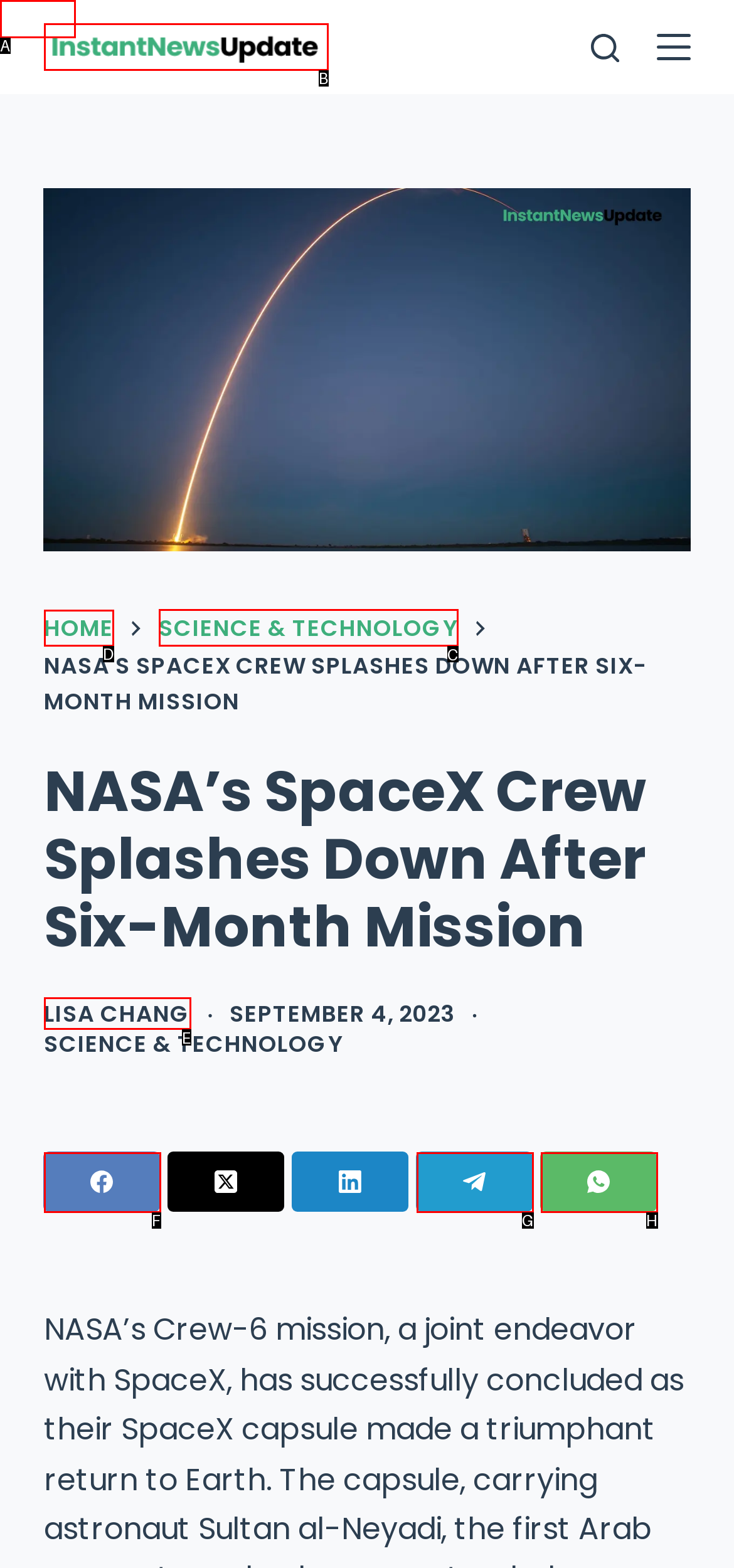Which UI element's letter should be clicked to achieve the task: go to home page
Provide the letter of the correct choice directly.

D